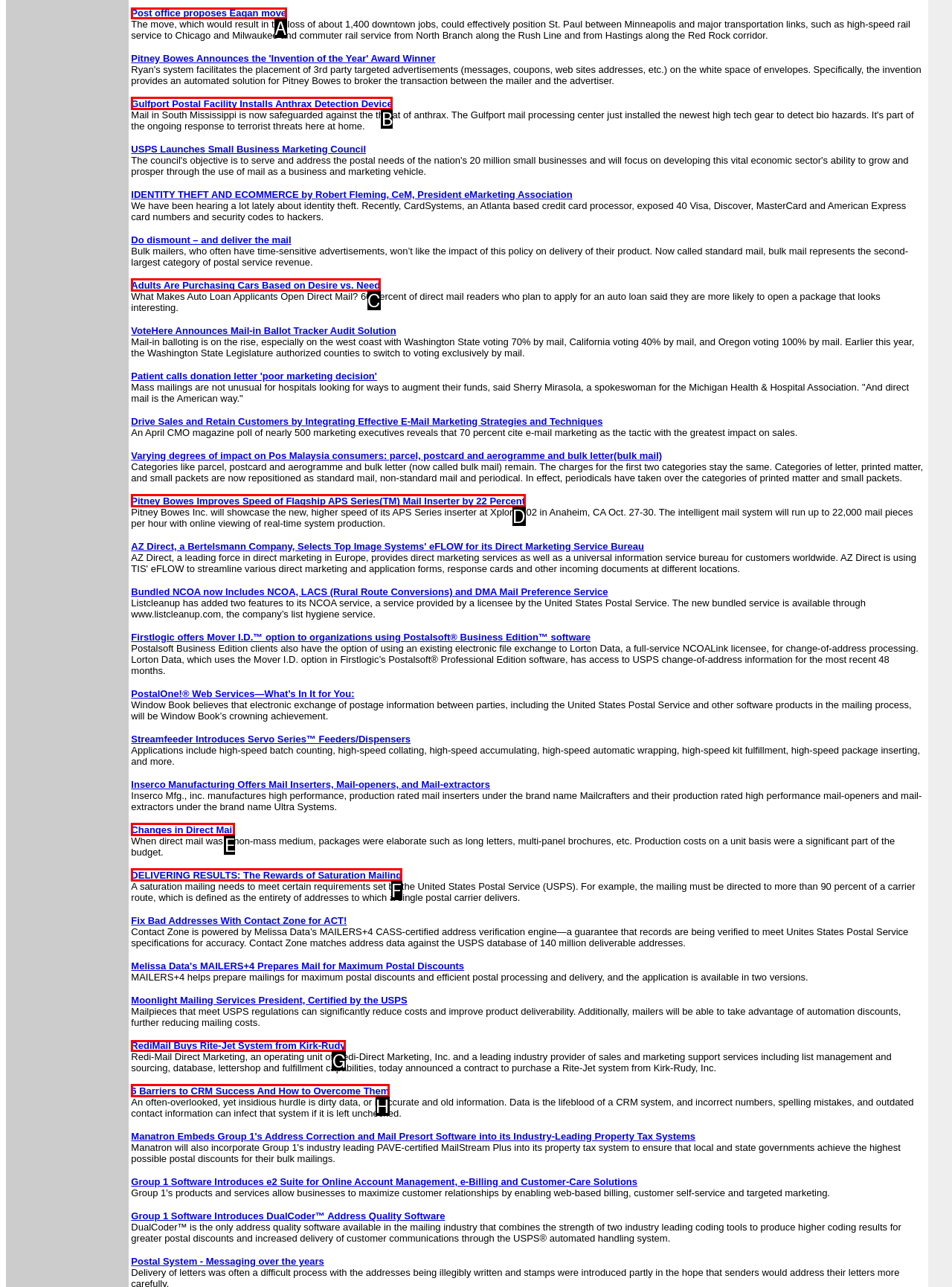Identify which HTML element aligns with the description: Home
Answer using the letter of the correct choice from the options available.

None